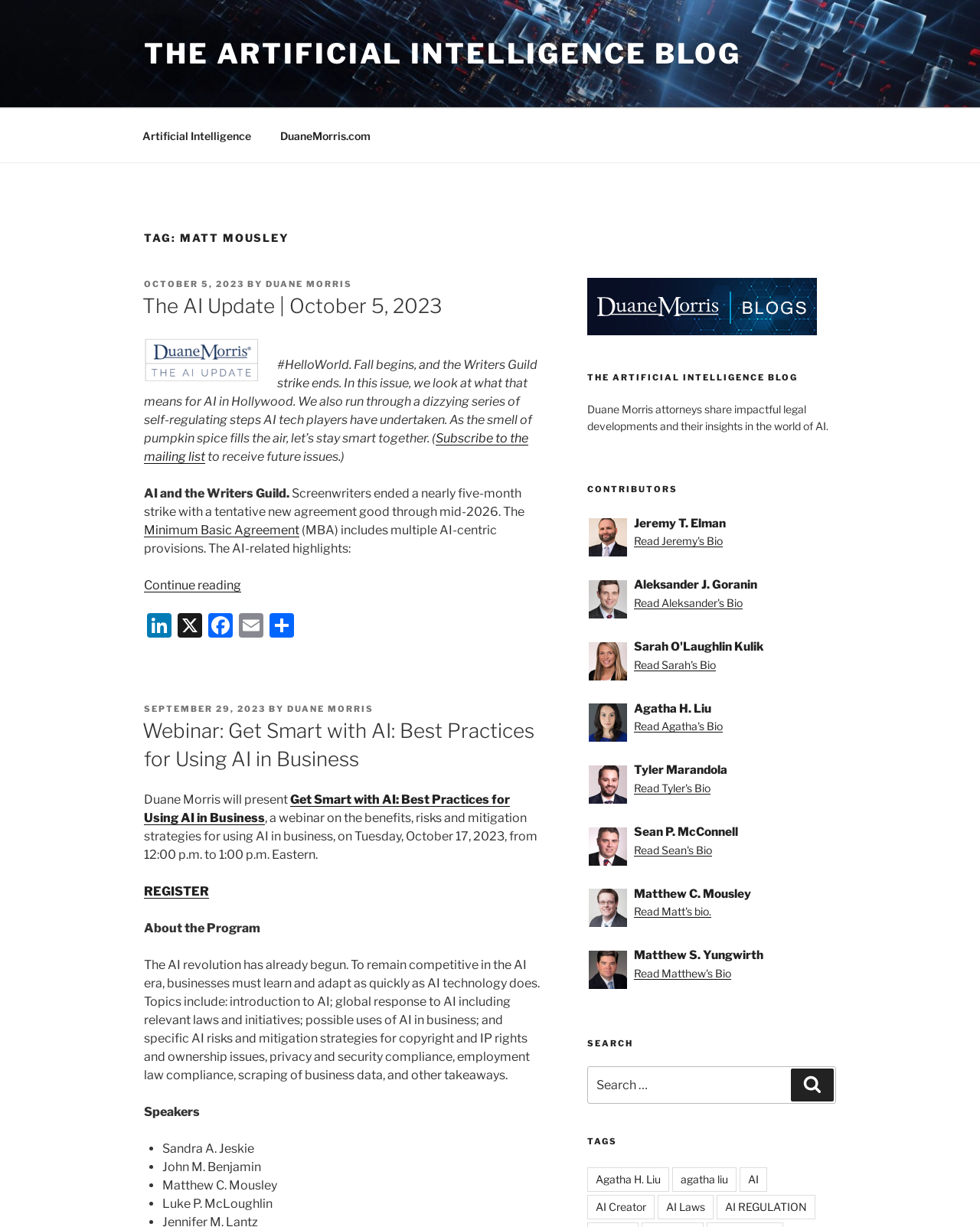Explain the webpage in detail.

This webpage is a blog page titled "matt mousley – Page 2 – The Artificial Intelligence Blog". At the top, there is a technology-related image. Below the image, there is a link to "THE ARTIFICIAL INTELLIGENCE BLOG" and a navigation menu labeled "Top Menu" with links to "Artificial Intelligence" and "DuaneMorris.com".

The main content of the page is divided into several sections. The first section is an article with a heading "TAG: MATT MOUSLEY". This section contains a header with the title "The AI Update | October 5, 2023" and a brief introduction to the article. Below the introduction, there is a paragraph of text discussing the Writers Guild strike and its implications for AI in Hollywood. The article also includes links to subscribe to the mailing list and to continue reading.

Below the first article, there is another section with a heading "Webinar: Get Smart with AI: Best Practices for Using AI in Business". This section contains a brief description of the webinar and a link to register. The section also includes information about the program, including topics to be covered and speakers.

On the right side of the page, there is a section with links to "Duane Morris blogs" and an image. Below this section, there is a heading "THE ARTIFICIAL INTELLIGENCE BLOG" with a brief description of the blog. Further down, there is a section labeled "CONTRIBUTORS" with links to the bios of several contributors, including Jeremy T. Elman, Aleksander J. Goranin, Sarah O'Laughlin Kulik, Agatha H. Liu, Tyler Marandola, and Sean P. McConnell. Each contributor's section includes an image and a link to read their bio.